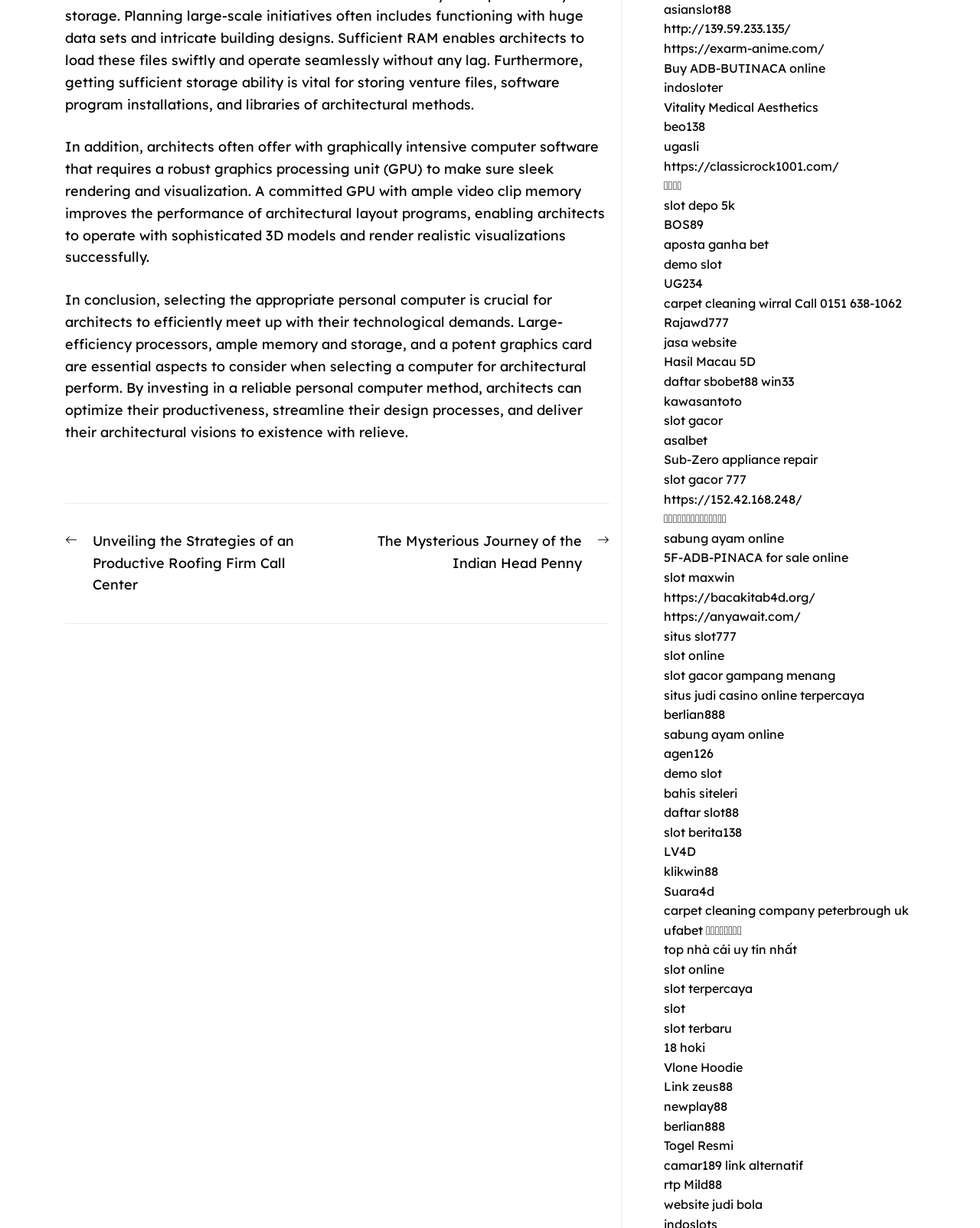Pinpoint the bounding box coordinates of the element you need to click to execute the following instruction: "Visit 'asianslot88'". The bounding box should be represented by four float numbers between 0 and 1, in the format [left, top, right, bottom].

[0.677, 0.001, 0.746, 0.014]